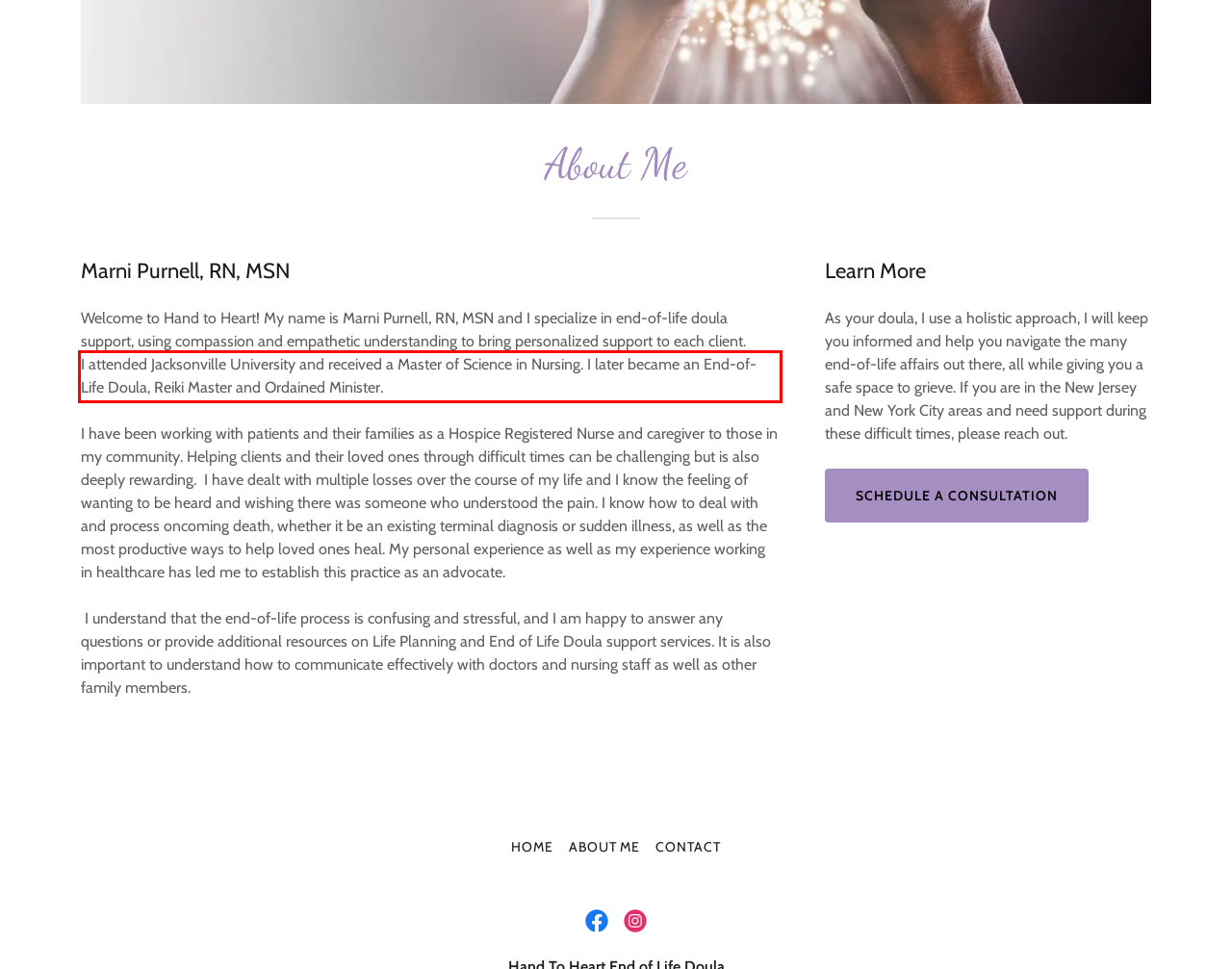Please extract the text content within the red bounding box on the webpage screenshot using OCR.

I attended Jacksonville University and received a Master of Science in Nursing. I later became an End-of-Life Doula, Reiki Master and Ordained Minister.